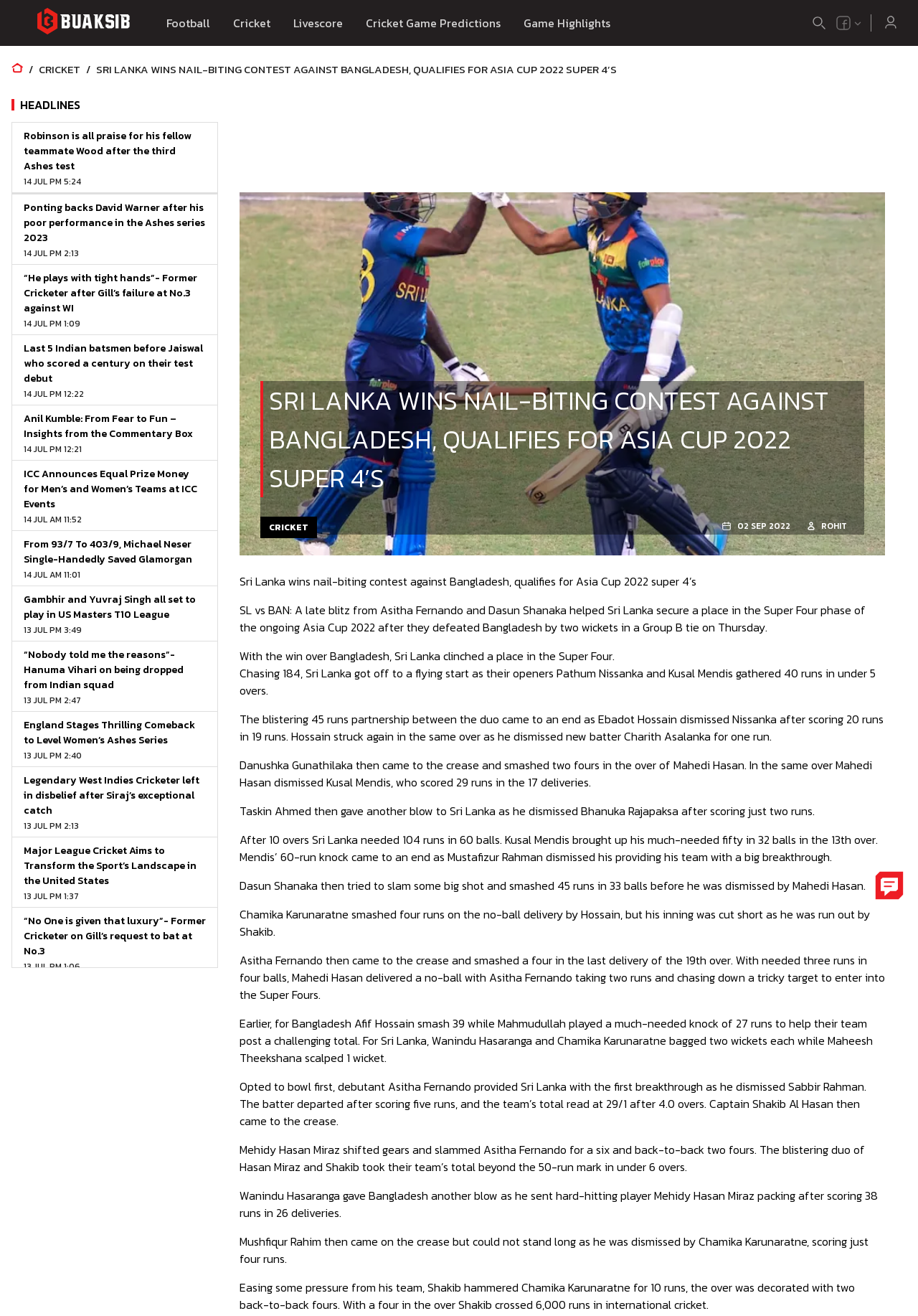What is the current cricket tournament being discussed?
Using the image as a reference, answer with just one word or a short phrase.

Asia Cup 2022